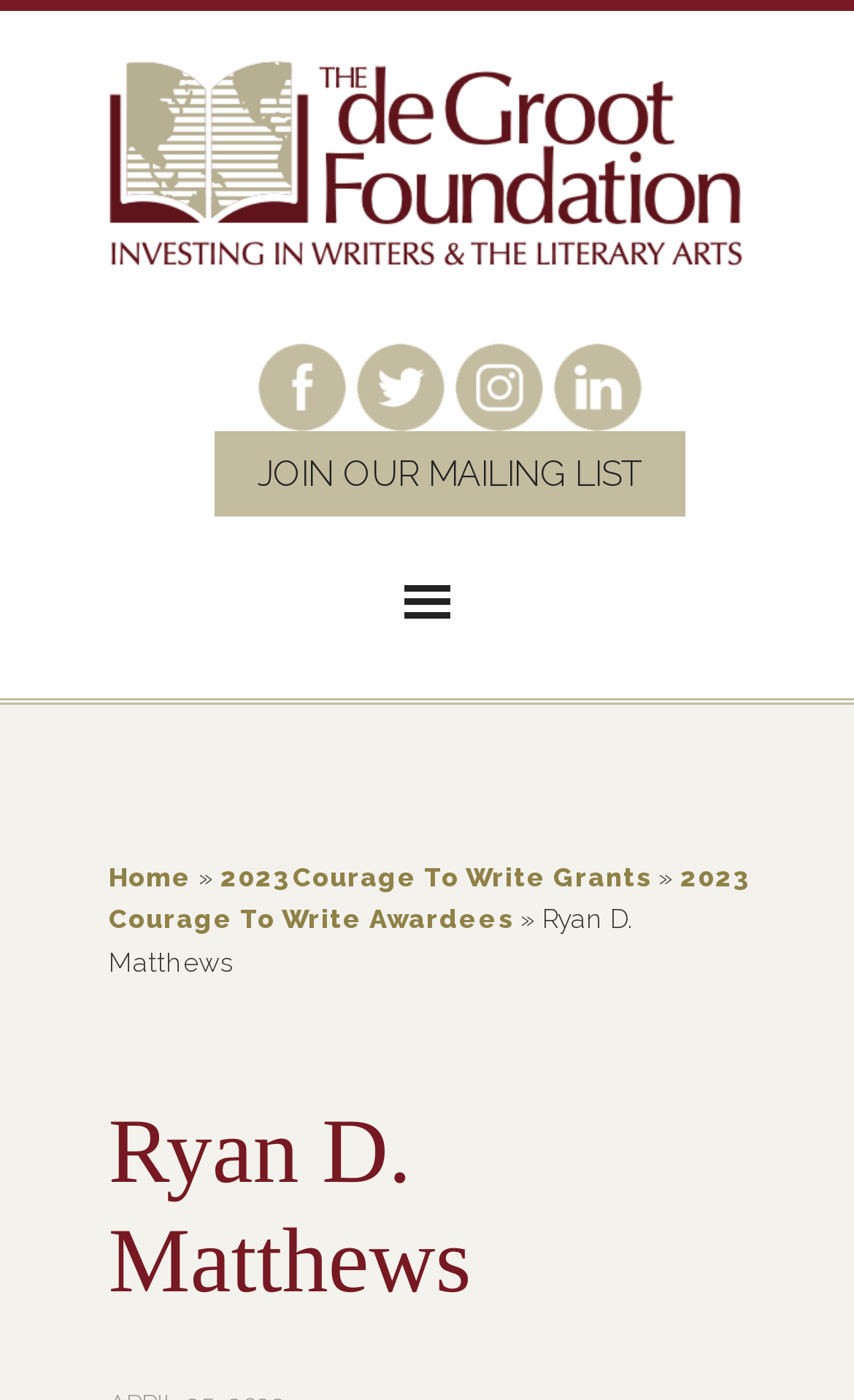Determine the bounding box coordinates for the area that needs to be clicked to fulfill this task: "Read about Ryan D. Matthews". The coordinates must be given as four float numbers between 0 and 1, i.e., [left, top, right, bottom].

[0.127, 0.785, 0.873, 0.942]